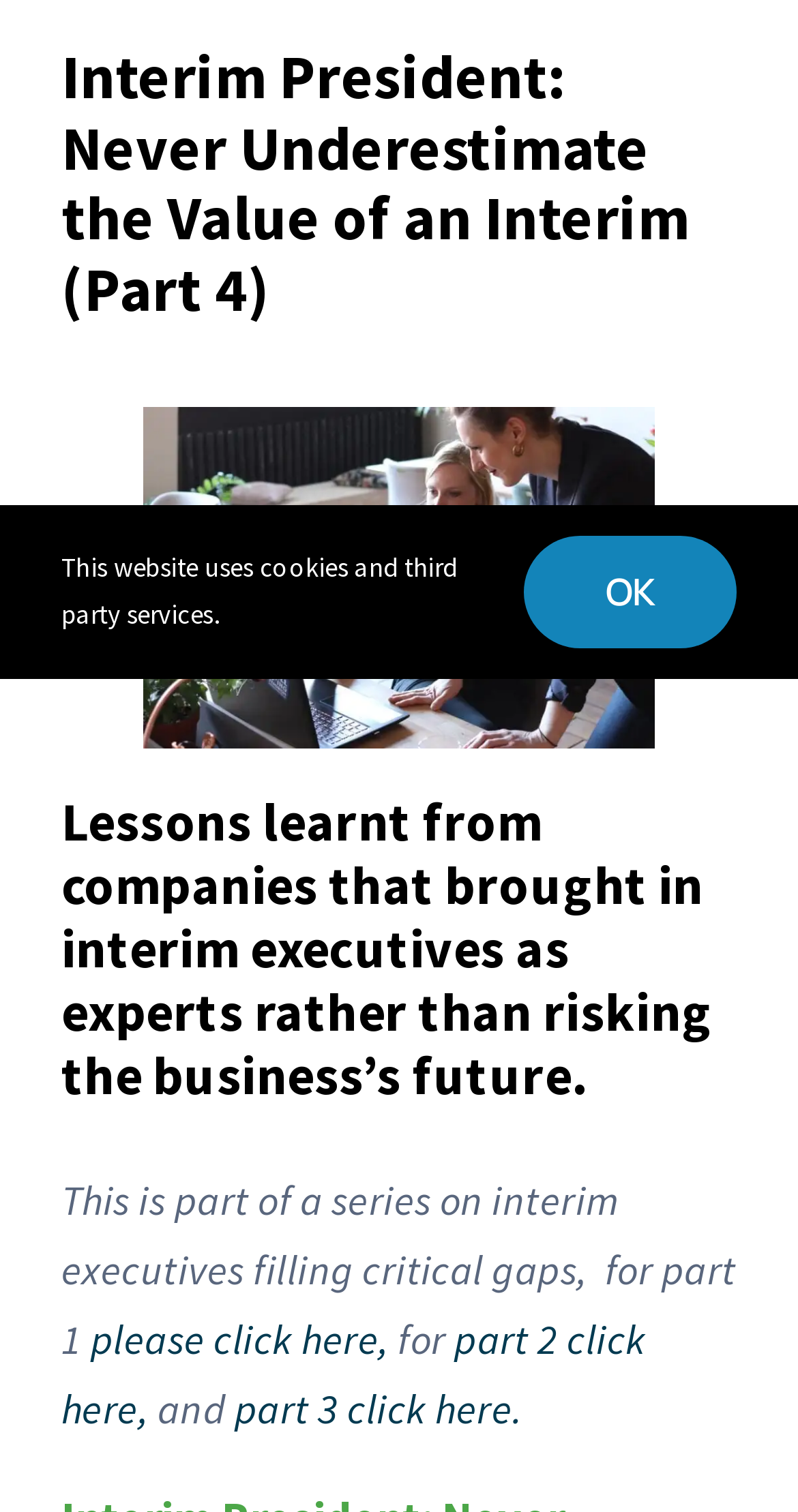For the element described, predict the bounding box coordinates as (top-left x, top-left y, bottom-right x, bottom-right y). All values should be between 0 and 1. Element description: part 2 click here,

[0.077, 0.869, 0.81, 0.948]